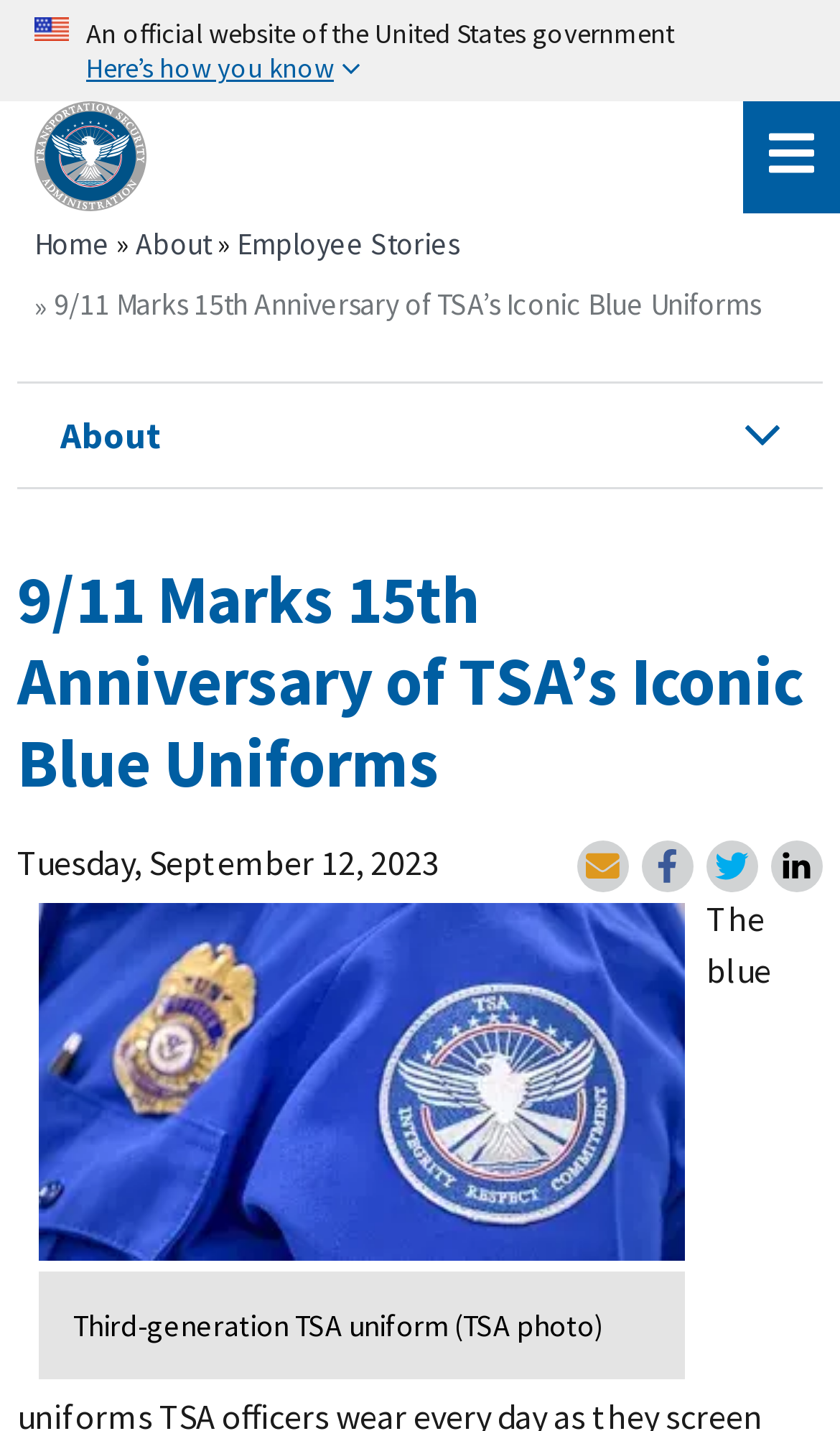Determine the bounding box coordinates of the UI element described by: "Skip to main content".

[0.285, 0.0, 0.479, 0.005]